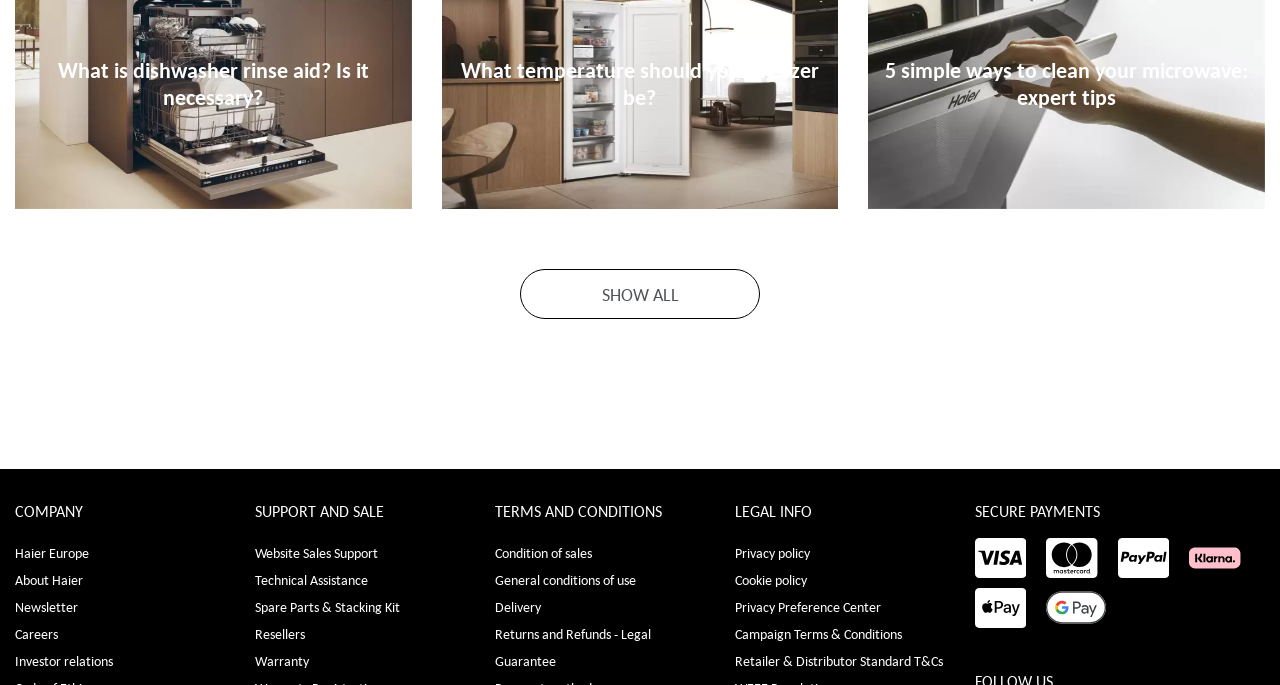Determine the bounding box coordinates of the clickable element necessary to fulfill the instruction: "Click on 'SHOW ALL'". Provide the coordinates as four float numbers within the 0 to 1 range, i.e., [left, top, right, bottom].

[0.406, 0.392, 0.594, 0.465]